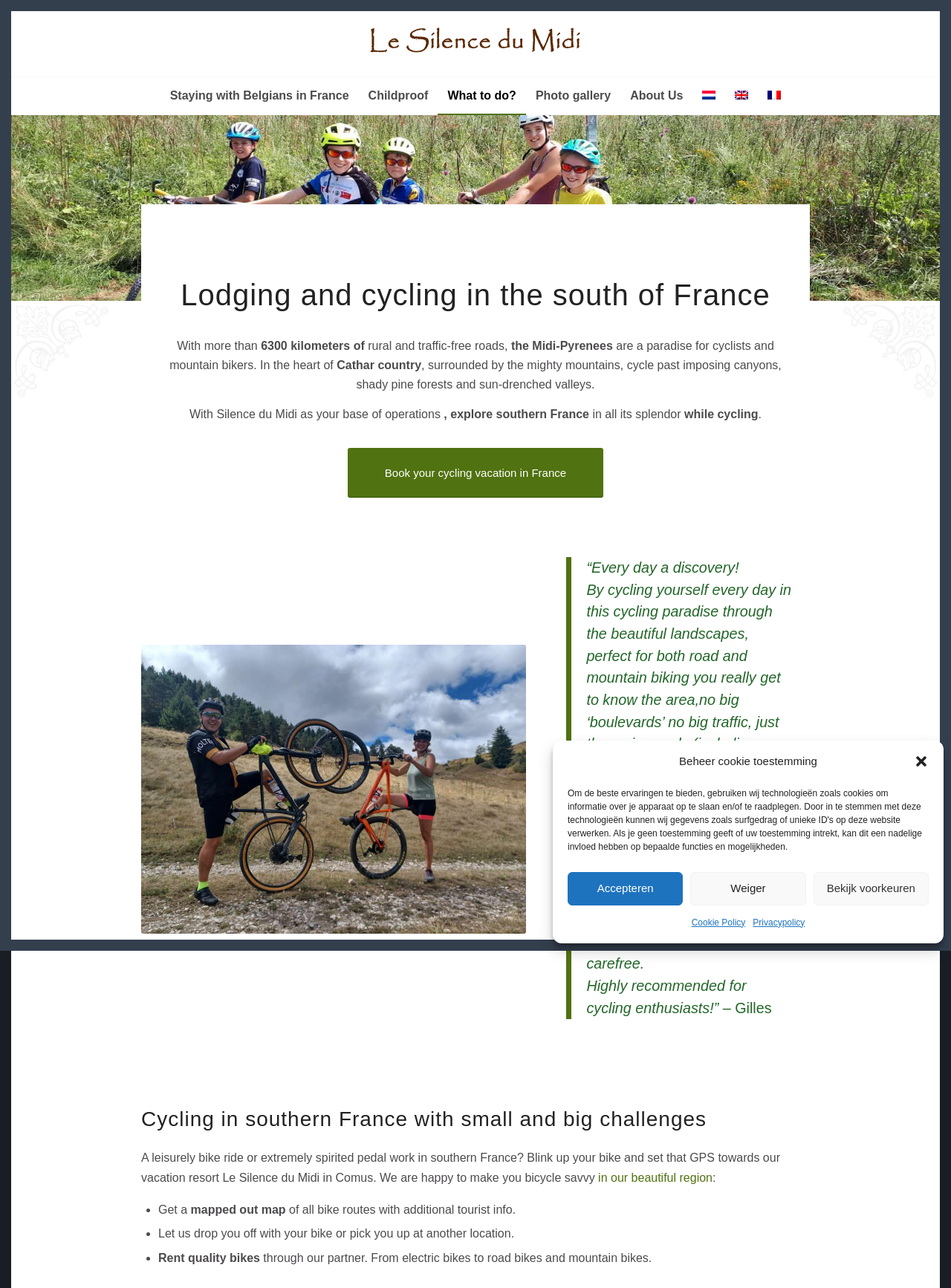Could you find the bounding box coordinates of the clickable area to complete this instruction: "Explore the region through cycling"?

[0.629, 0.909, 0.749, 0.919]